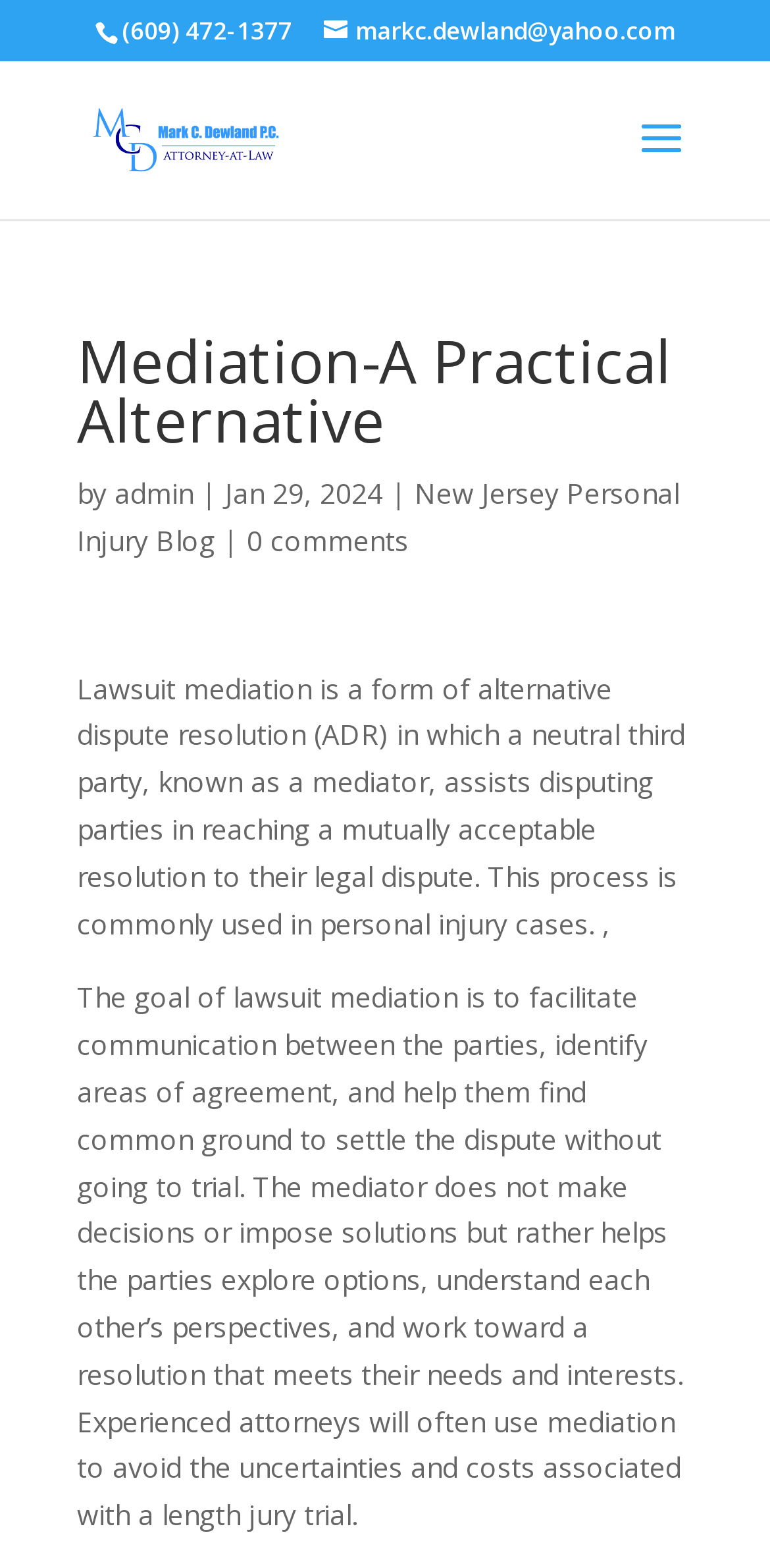What is the date of the blog post?
Based on the visual details in the image, please answer the question thoroughly.

I examined the section below the main heading, where the date information is usually displayed. I found a static text element with the coordinates [0.292, 0.302, 0.497, 0.326] which shows the date of the blog post as 'Jan 29, 2024'.